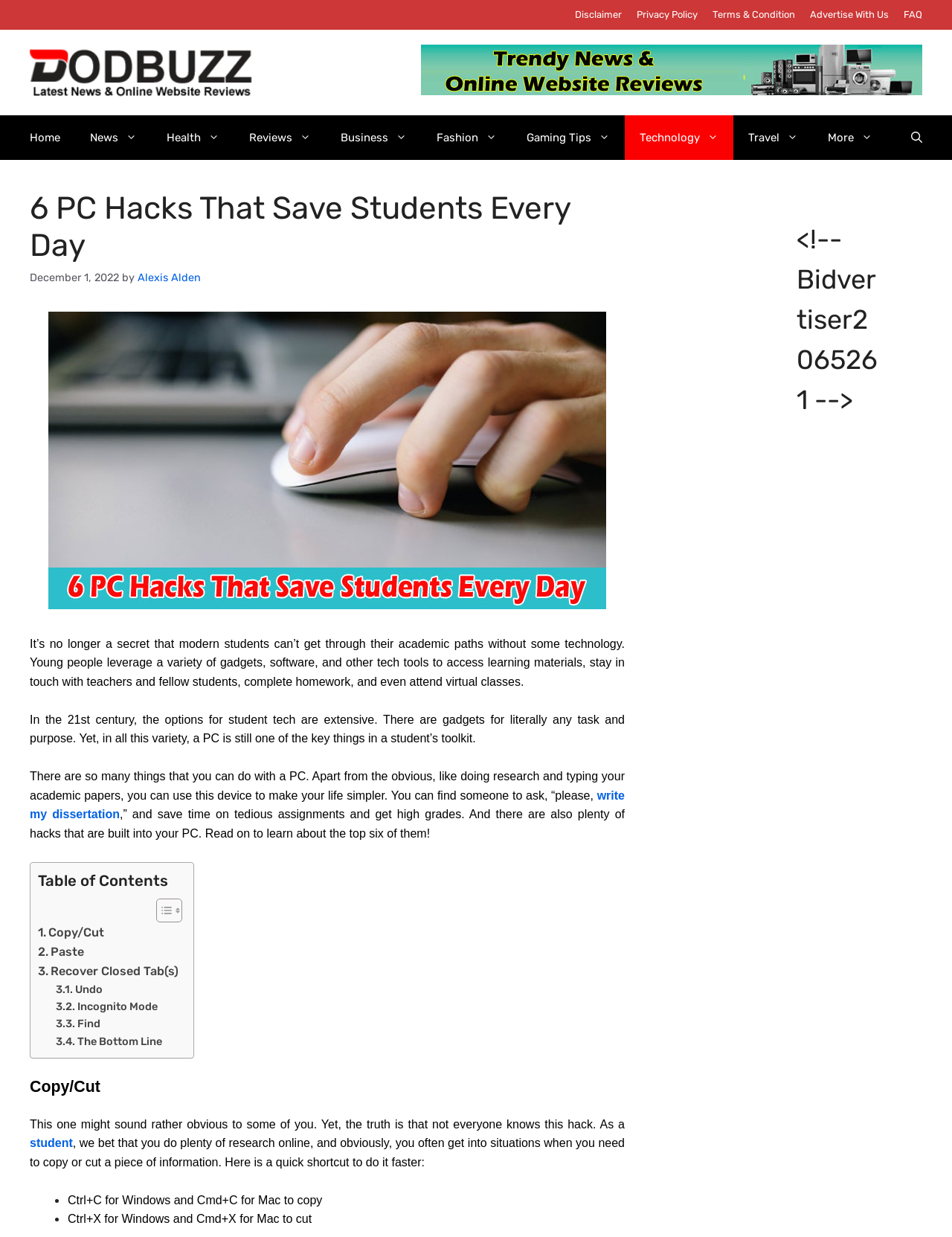Identify the bounding box coordinates of the part that should be clicked to carry out this instruction: "Open the search".

[0.941, 0.093, 0.984, 0.129]